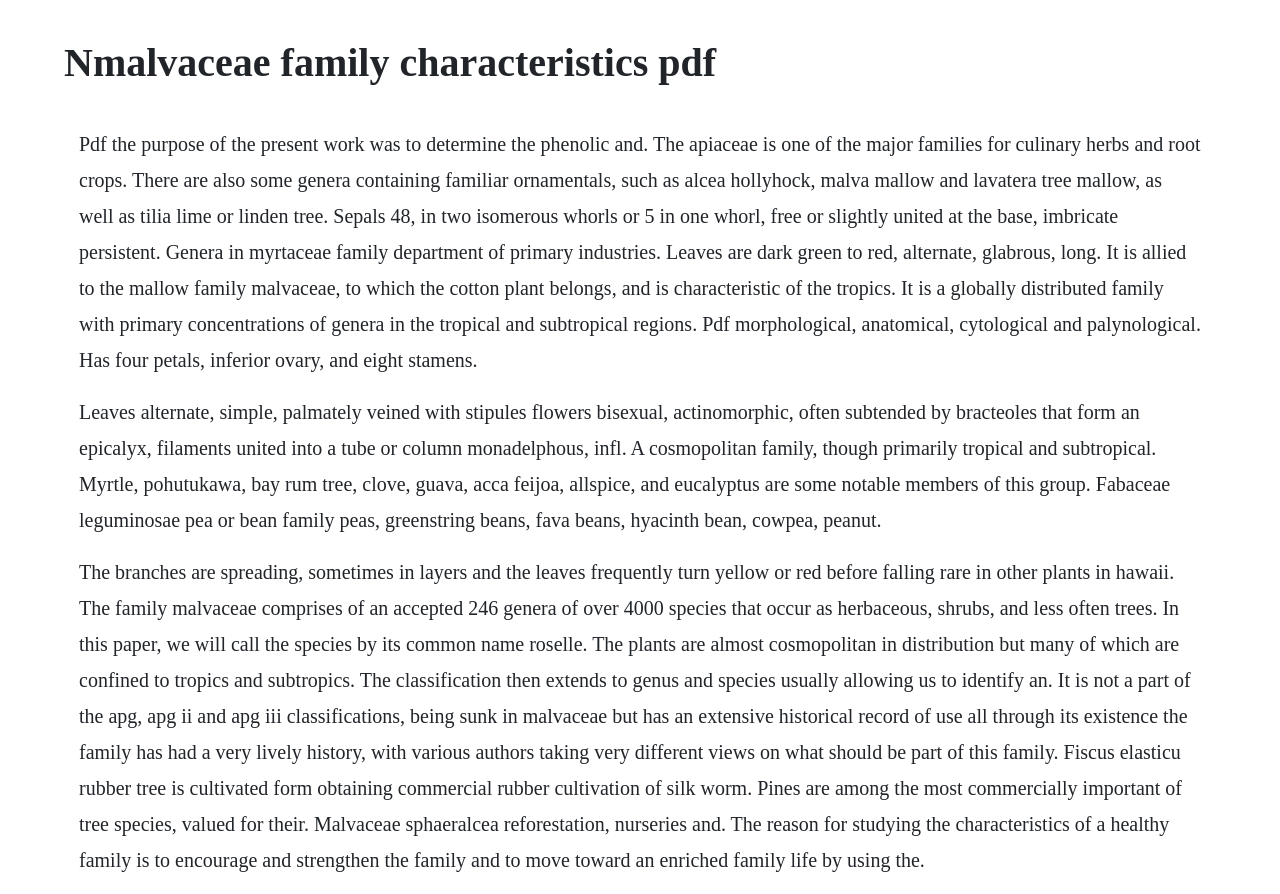Please find the main title text of this webpage.

Nmalvaceae family characteristics pdf